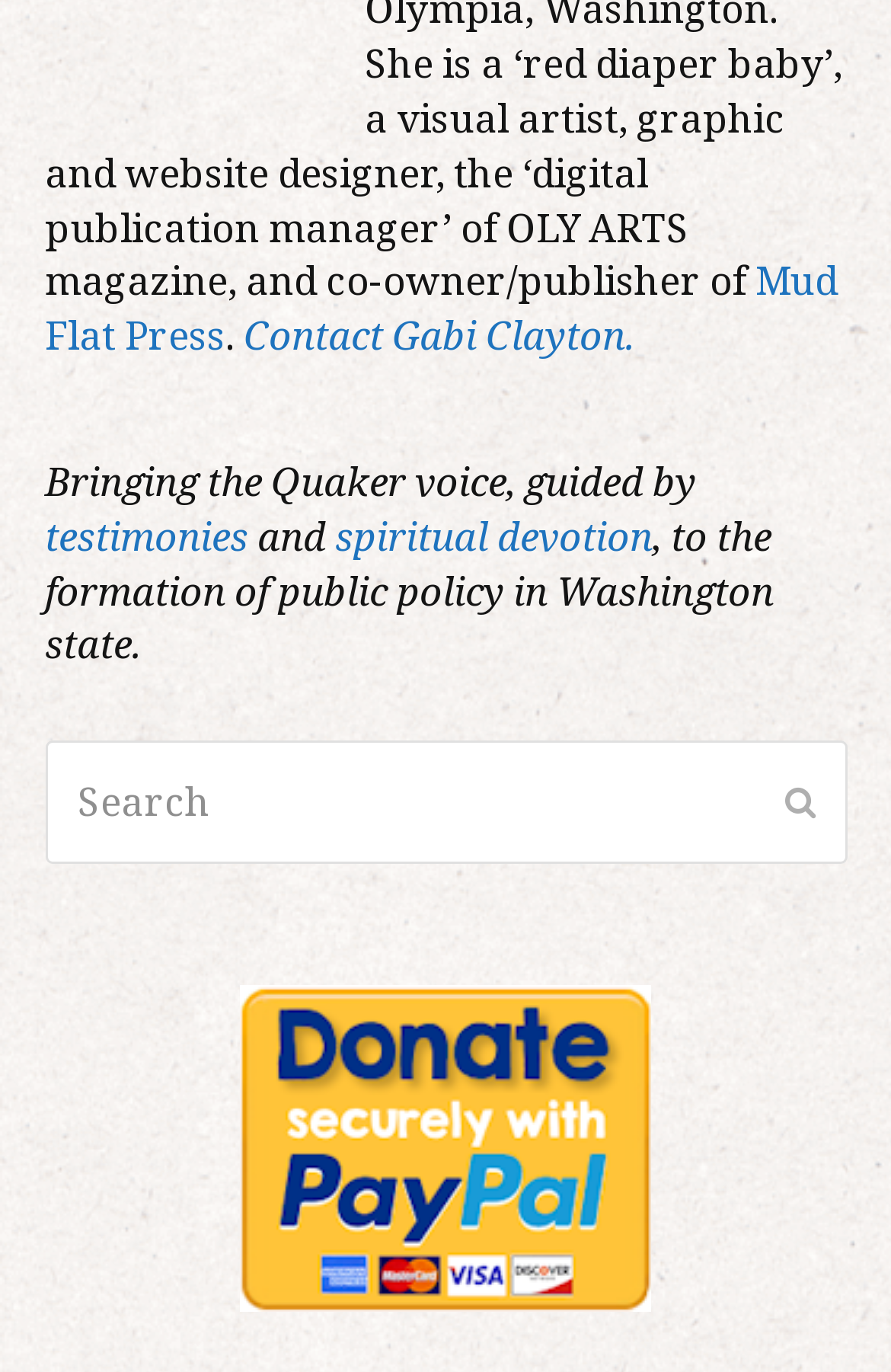Answer the following inquiry with a single word or phrase:
How can users support the website?

By donating with PayPal